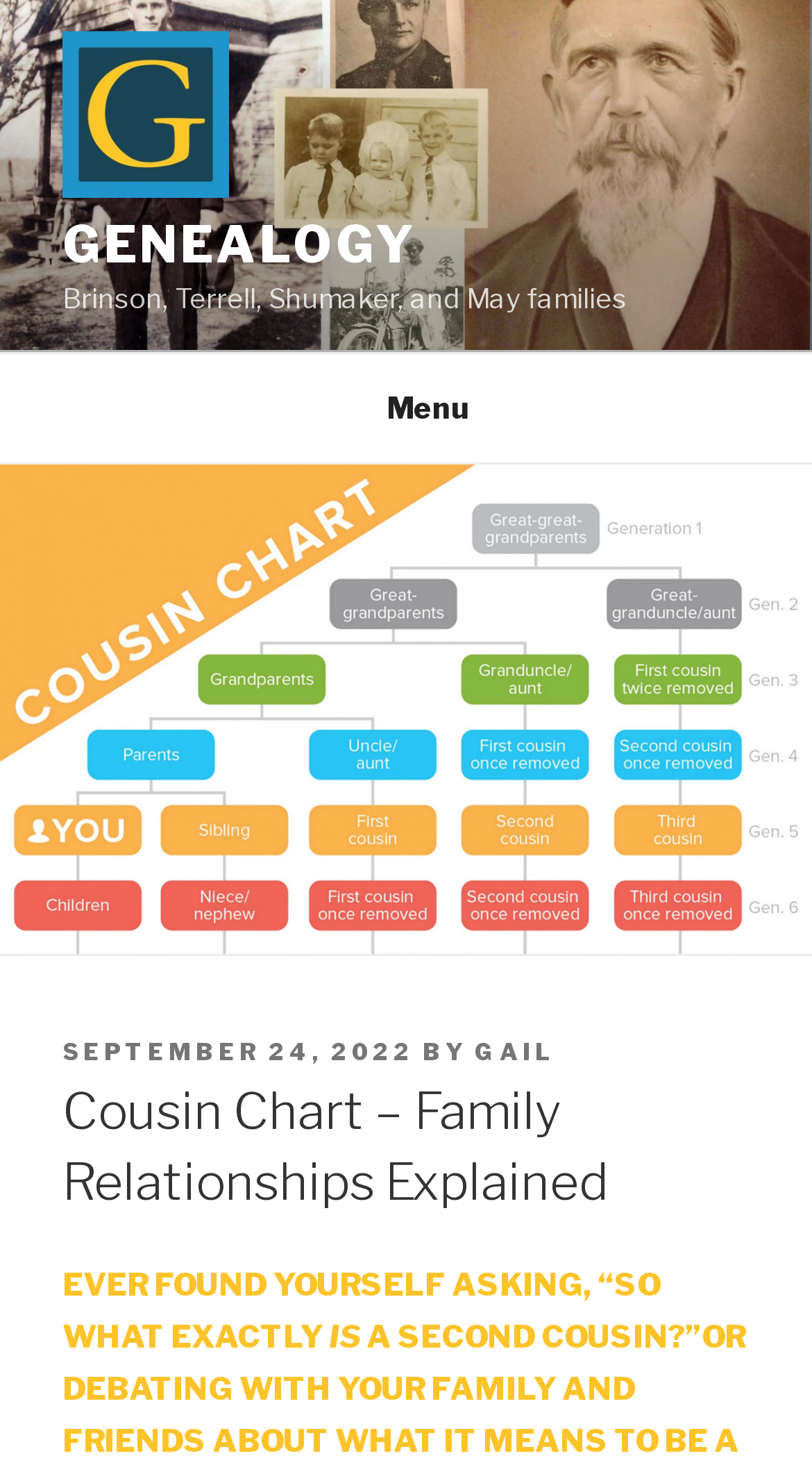Who is the author of the latest article? From the image, respond with a single word or brief phrase.

GAIL